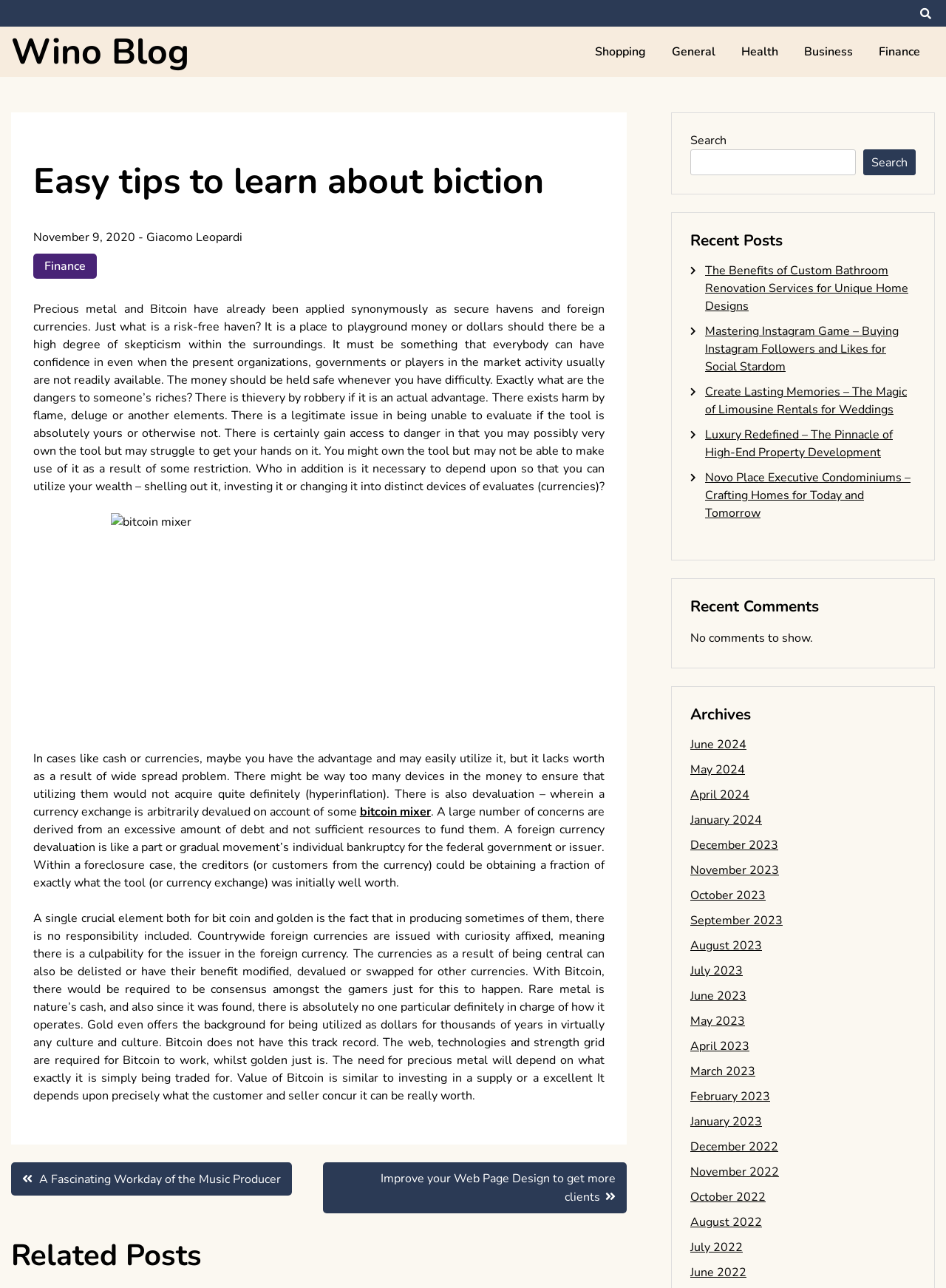Please find the bounding box coordinates of the element that you should click to achieve the following instruction: "Read the 'Easy tips to learn about biction' article". The coordinates should be presented as four float numbers between 0 and 1: [left, top, right, bottom].

[0.035, 0.123, 0.639, 0.159]